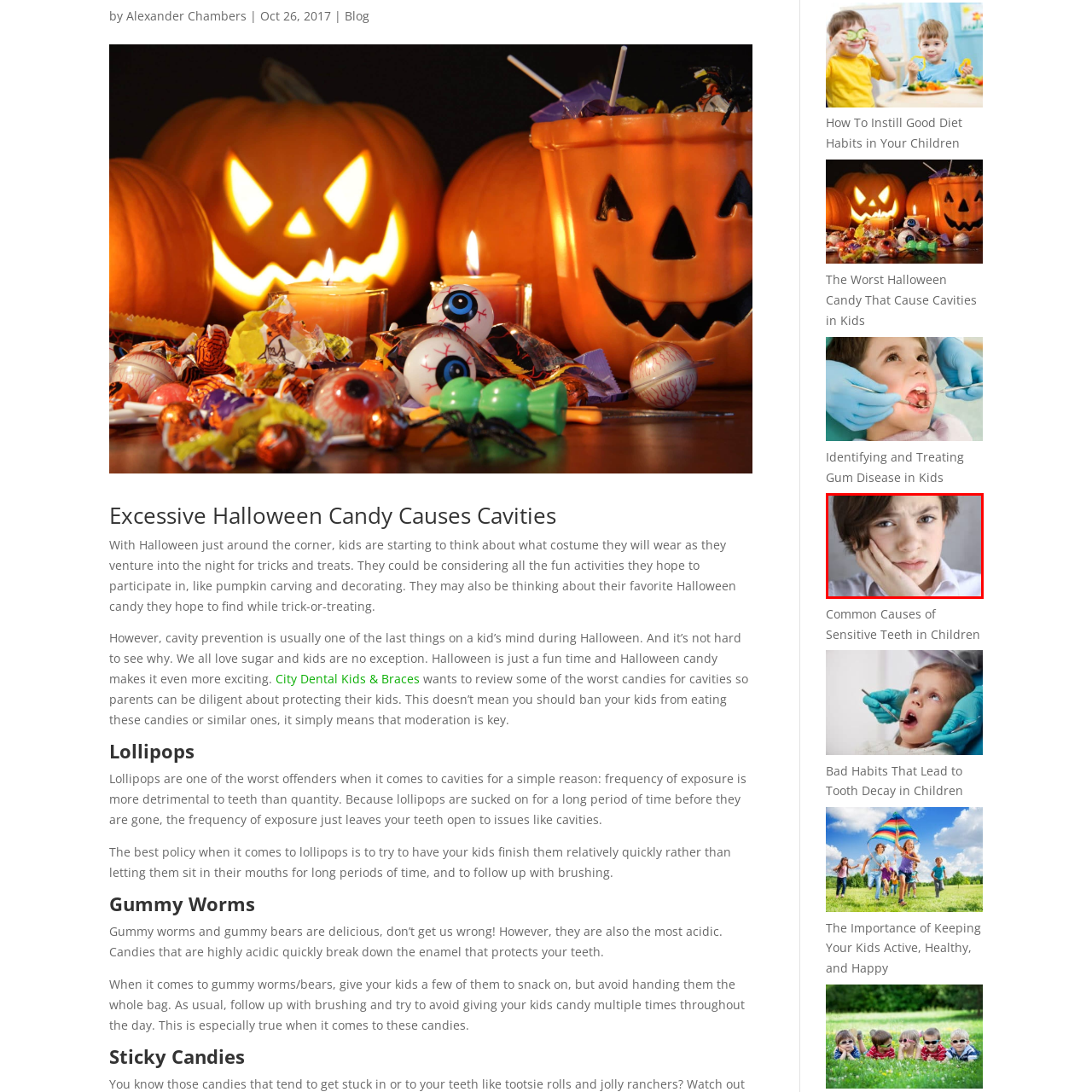What is the boy wearing?
Direct your attention to the highlighted area in the red bounding box of the image and provide a detailed response to the question.

According to the caption, the boy is dressed in a white shirt, which is a piece of clothing that he is wearing in the depicted image.